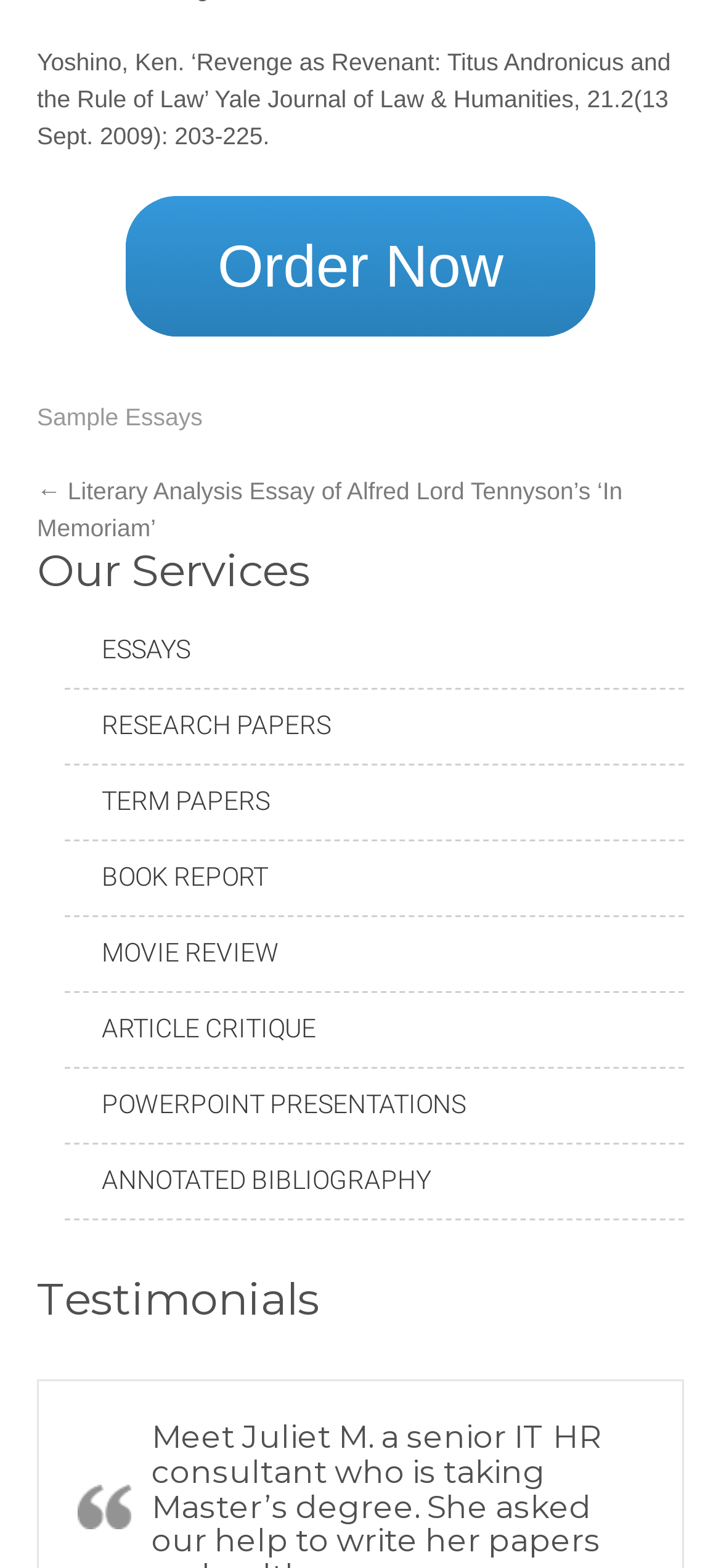Answer briefly with one word or phrase:
What services are offered by the website?

ESSAYS, RESEARCH PAPERS, etc.